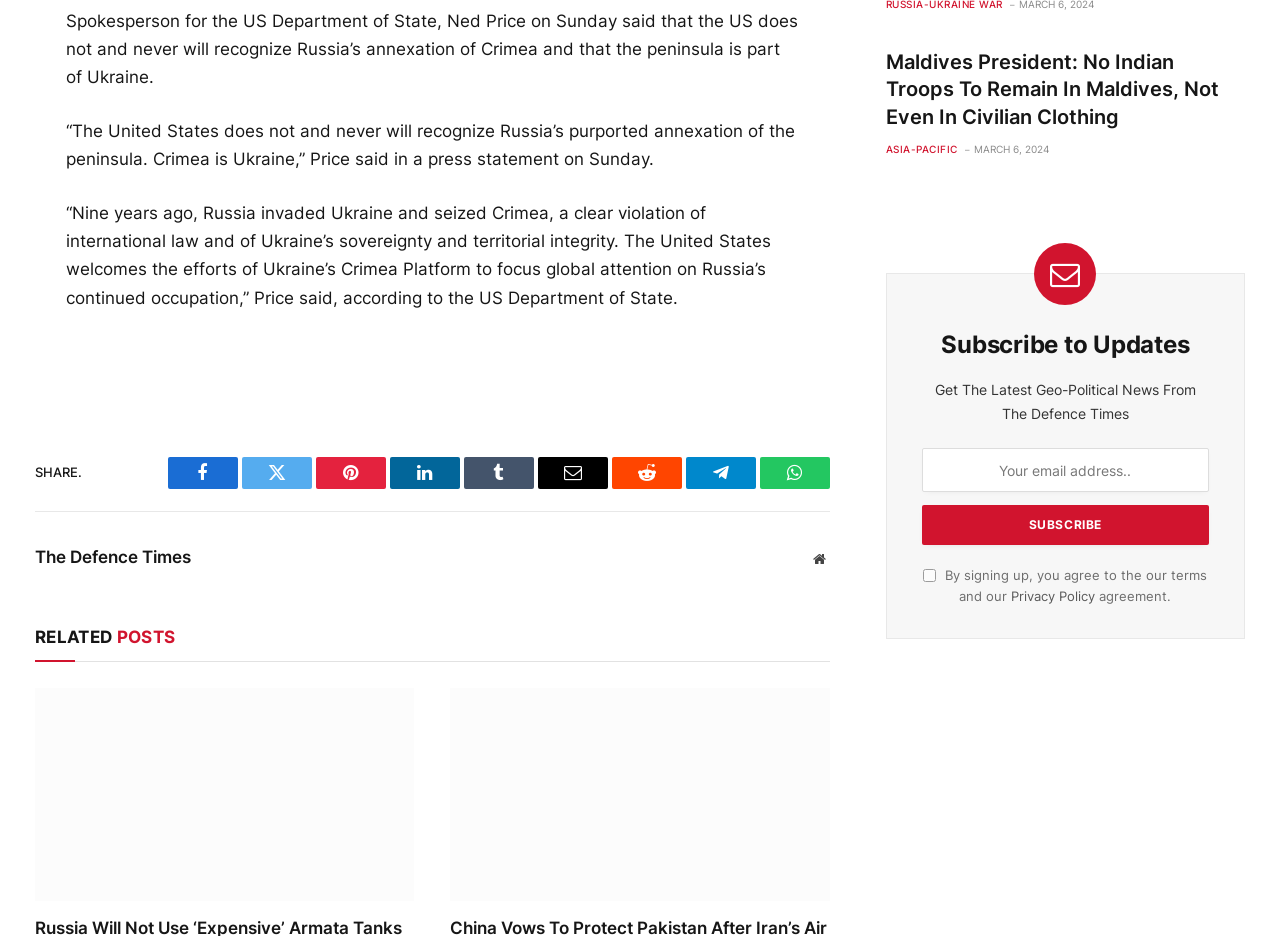Identify the bounding box coordinates of the clickable region to carry out the given instruction: "Share on Facebook".

[0.131, 0.488, 0.186, 0.522]